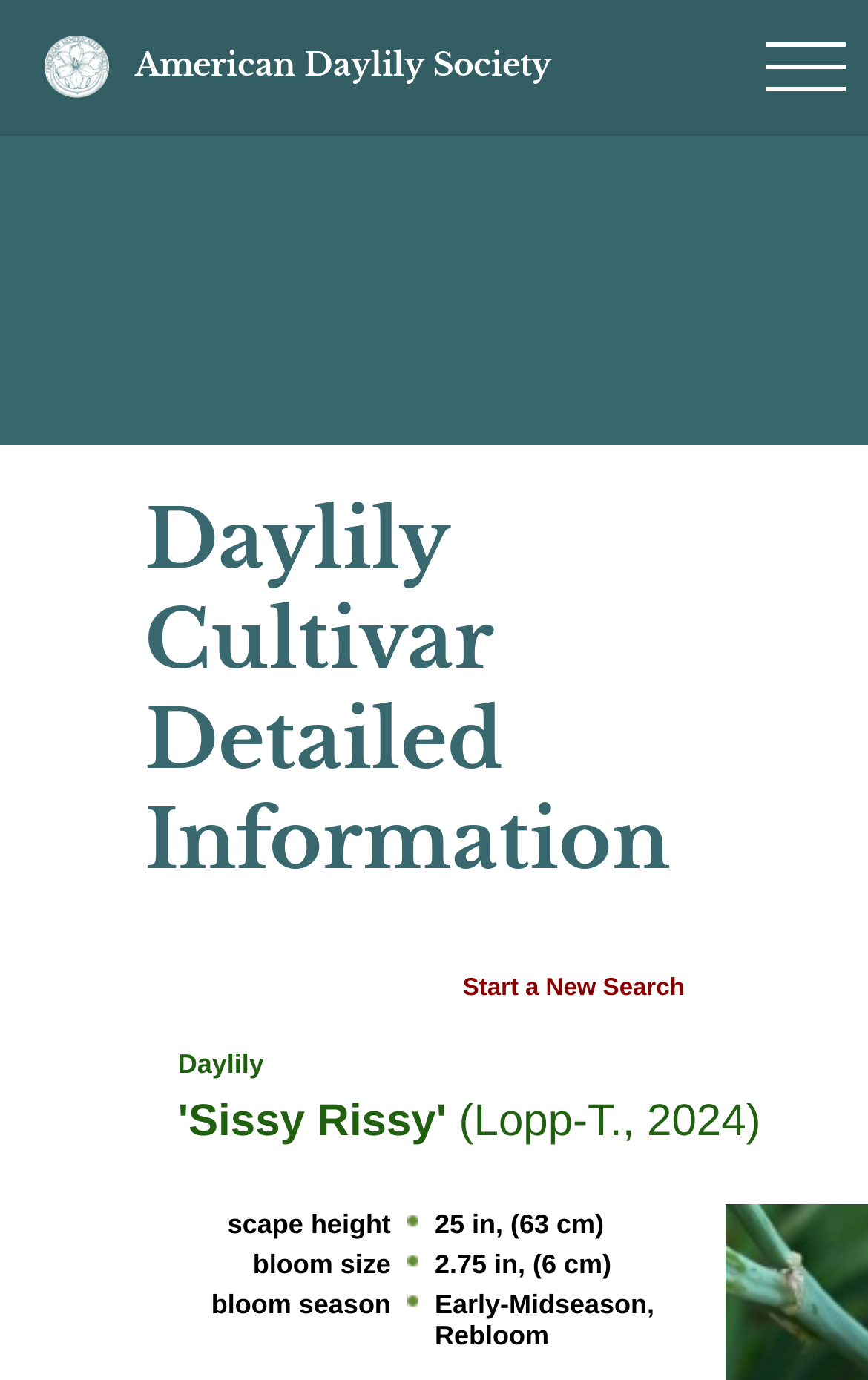Provide a one-word or one-phrase answer to the question:
What can be done on this webpage?

Start a New Search